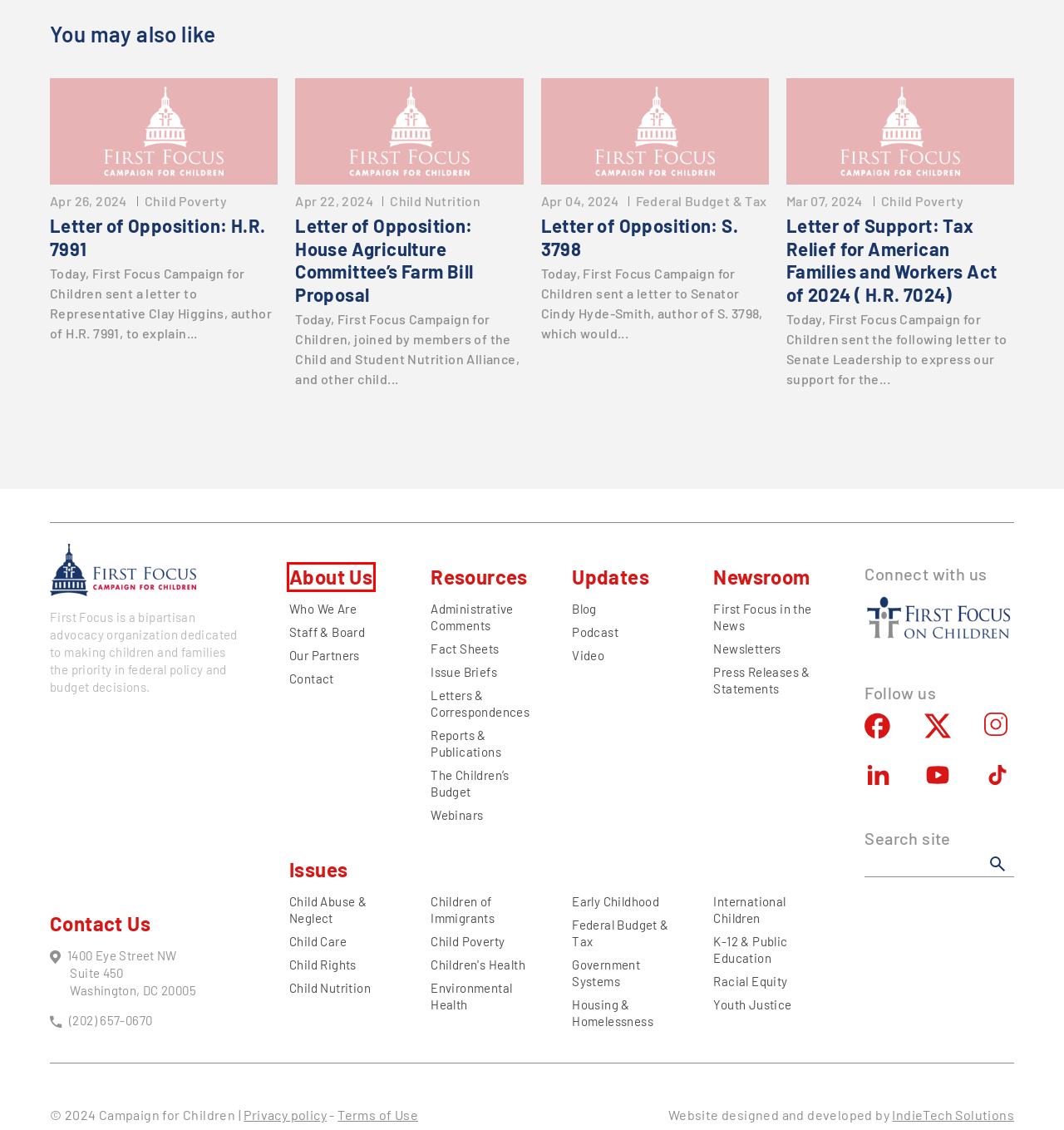You have a screenshot of a webpage with a red bounding box around an element. Choose the best matching webpage description that would appear after clicking the highlighted element. Here are the candidates:
A. Youth Justice Archives - Campaign For Children
B. Our Partners - Campaign For Children
C. Issues - Campaign For Children
D. Press Releases & Statements Archives - Campaign For Children
E. About us - Campaign For Children
F. Contact - Campaign For Children
G. Letter of Opposition: H.R. 7991 - Campaign For Children
H. Newsletters Archives - Campaign For Children

E